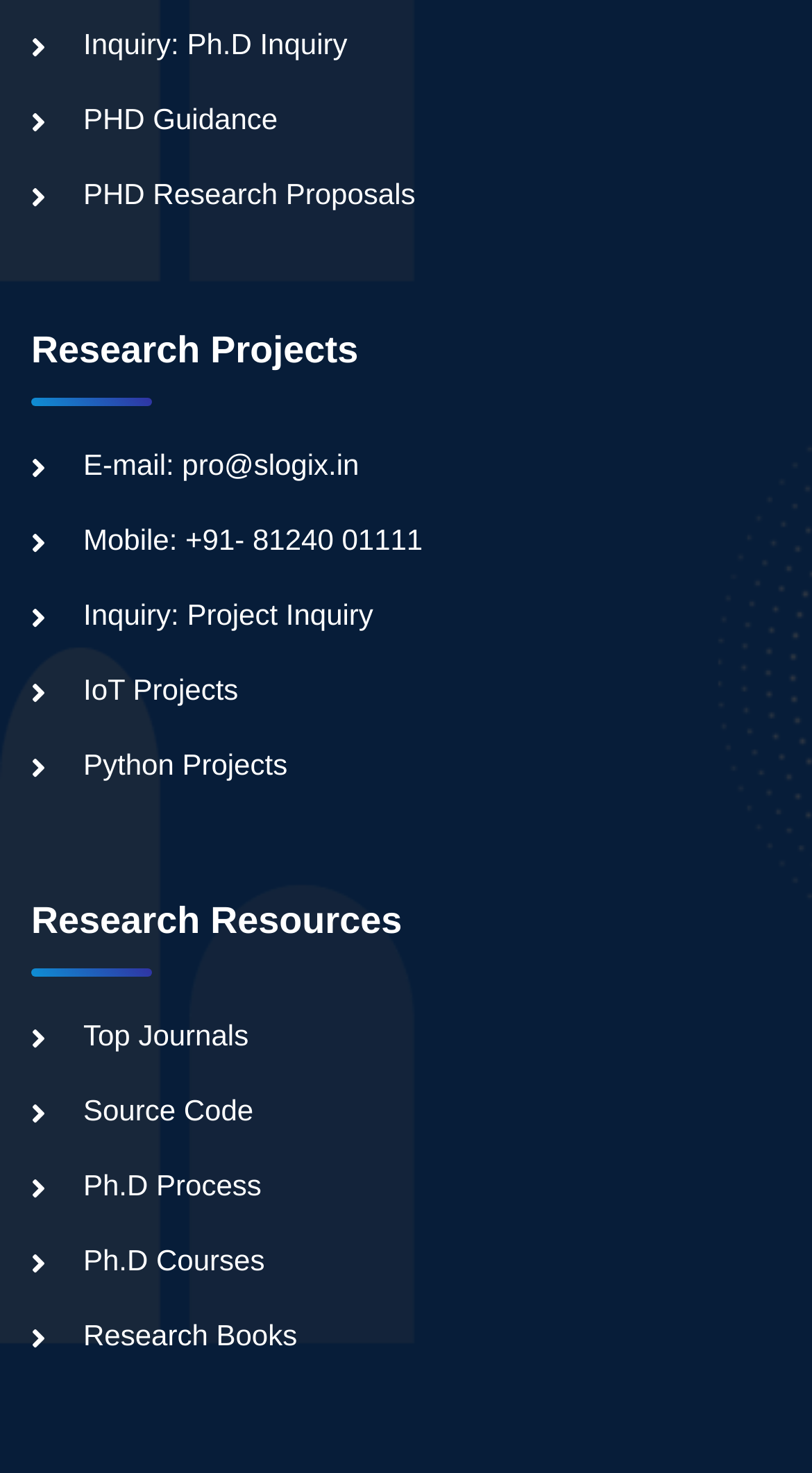Find the bounding box coordinates for the area that should be clicked to accomplish the instruction: "View research projects".

[0.038, 0.22, 0.521, 0.254]